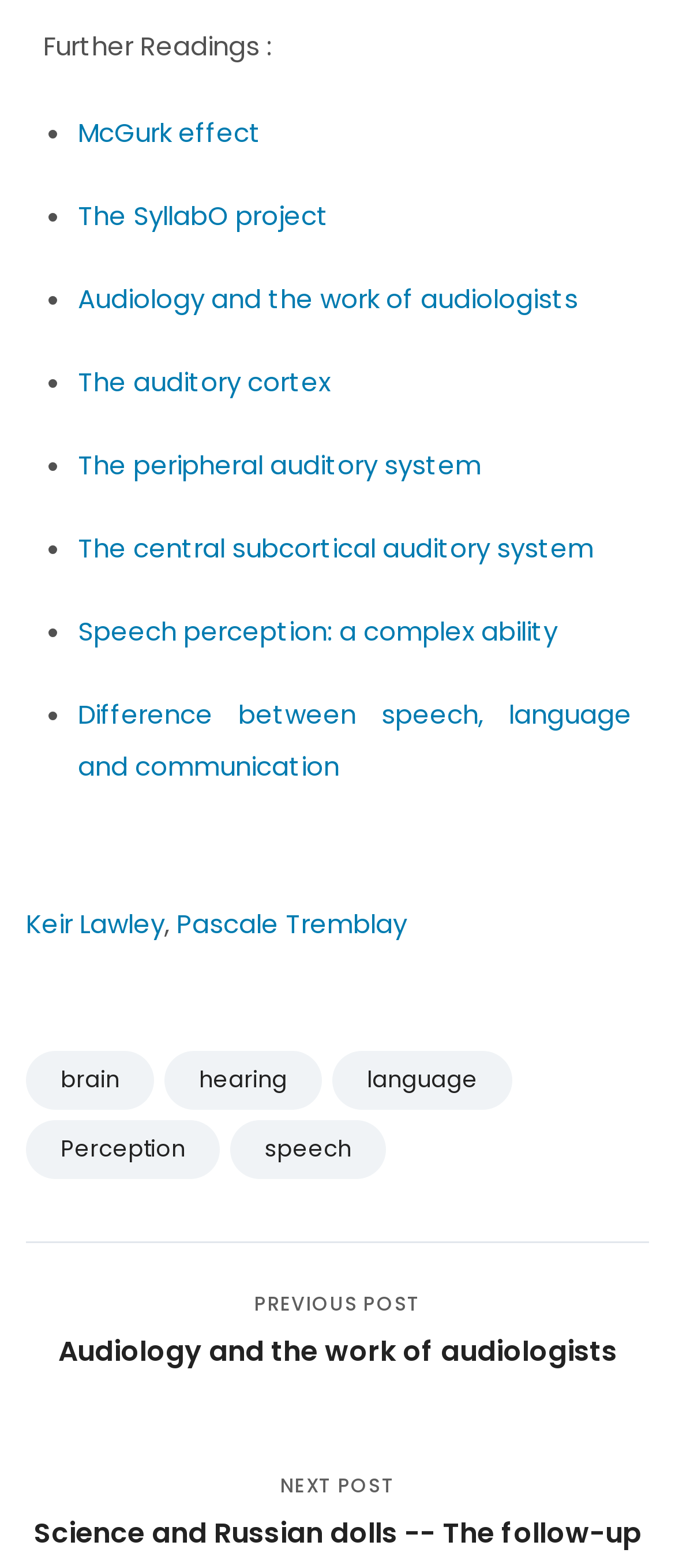Please give a one-word or short phrase response to the following question: 
What is the topic of the 'Further Readings' section?

Audiology and related topics